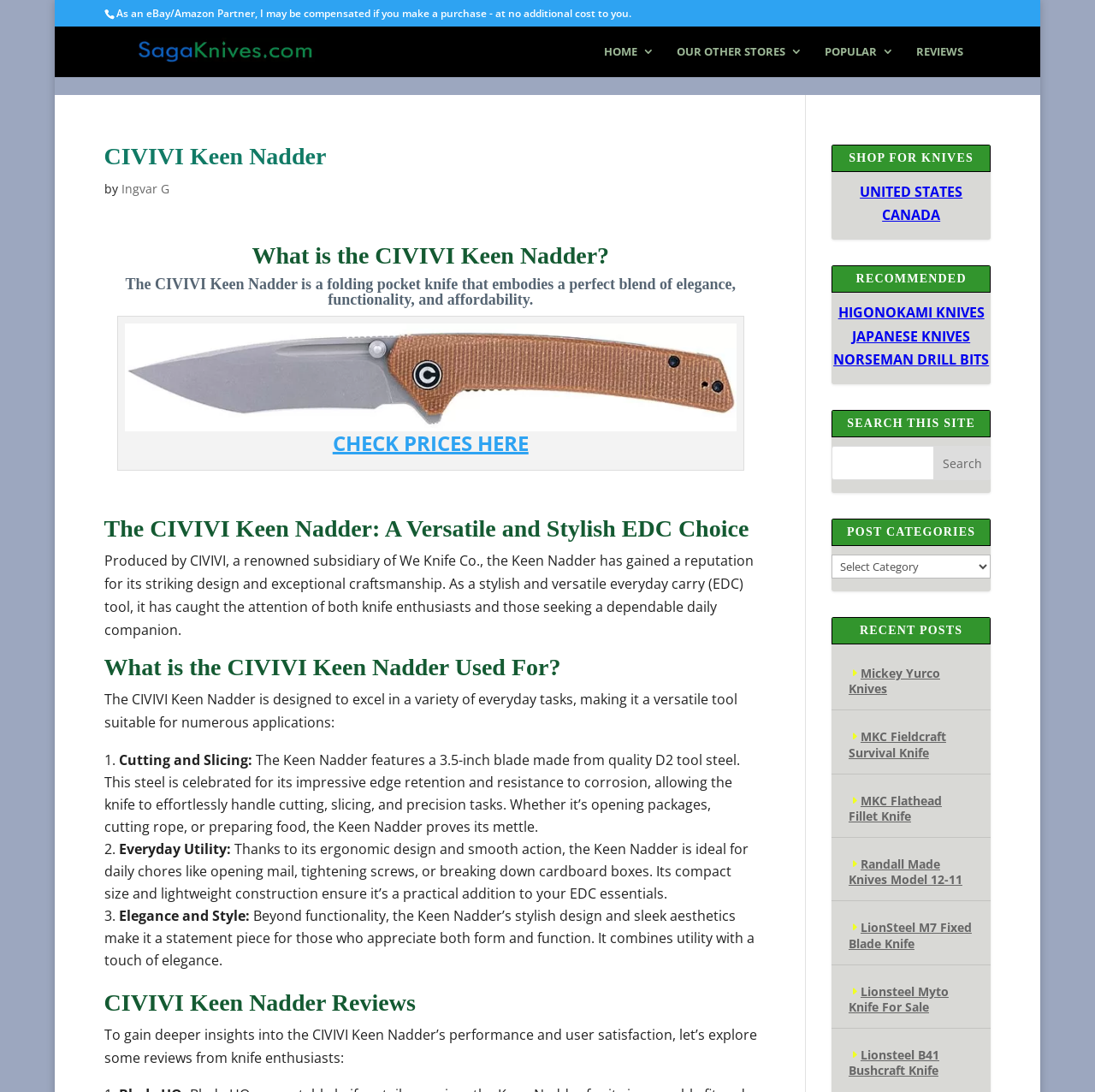Determine the bounding box coordinates for the region that must be clicked to execute the following instruction: "Search for a keyword".

[0.759, 0.408, 0.905, 0.44]